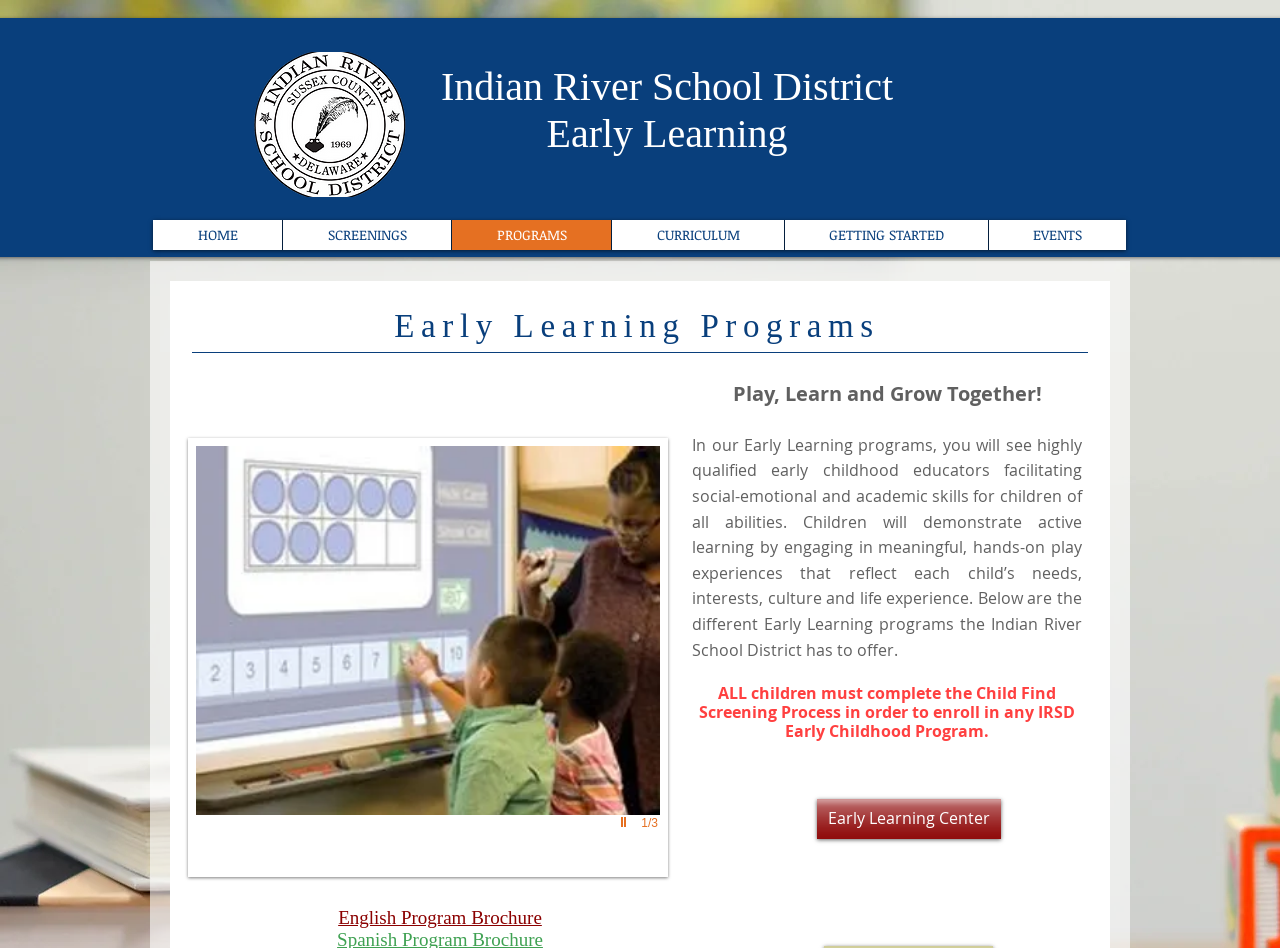Use a single word or phrase to answer the question: 
How many navigation links are there?

7